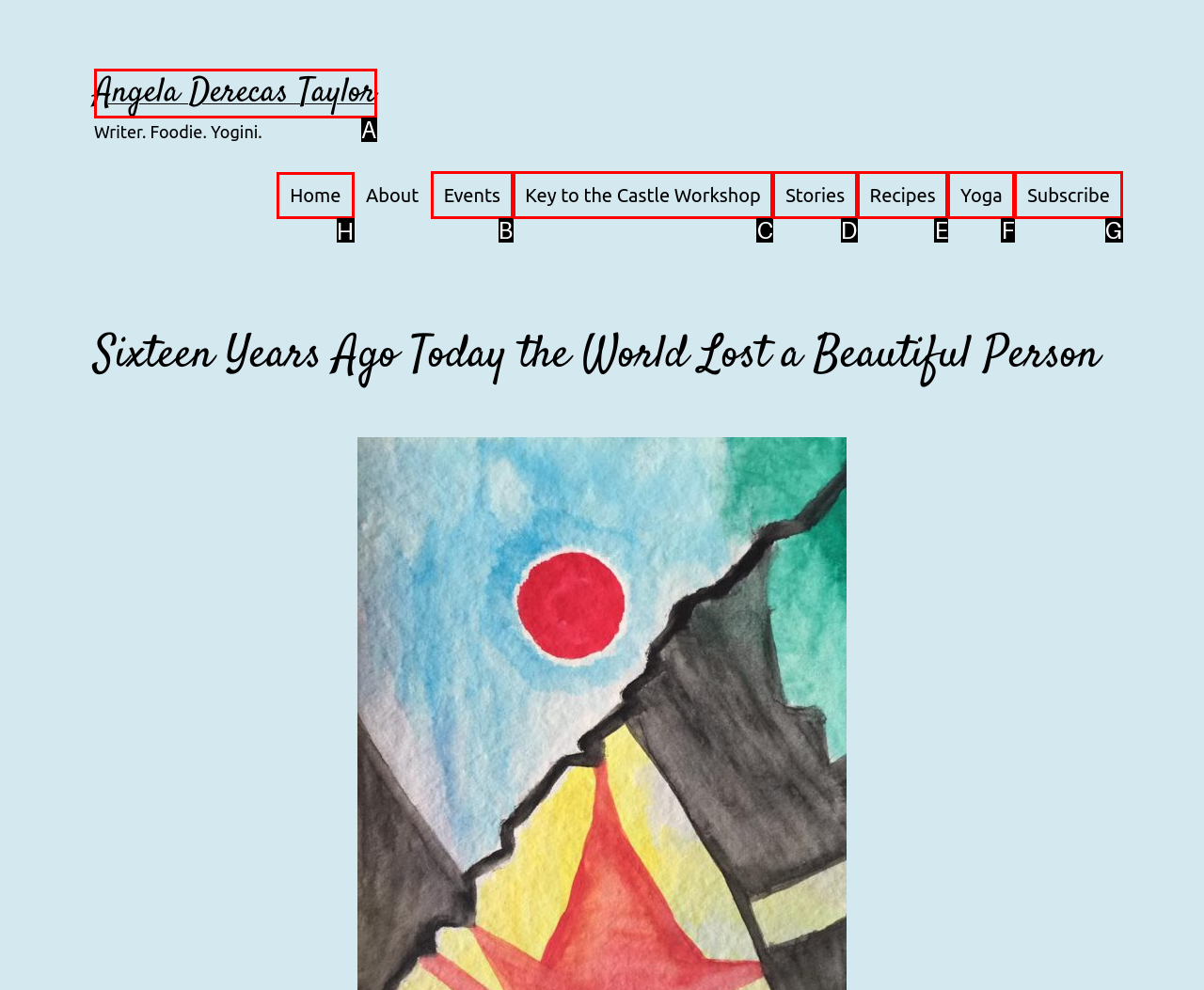Select the UI element that should be clicked to execute the following task: go to Home page
Provide the letter of the correct choice from the given options.

H